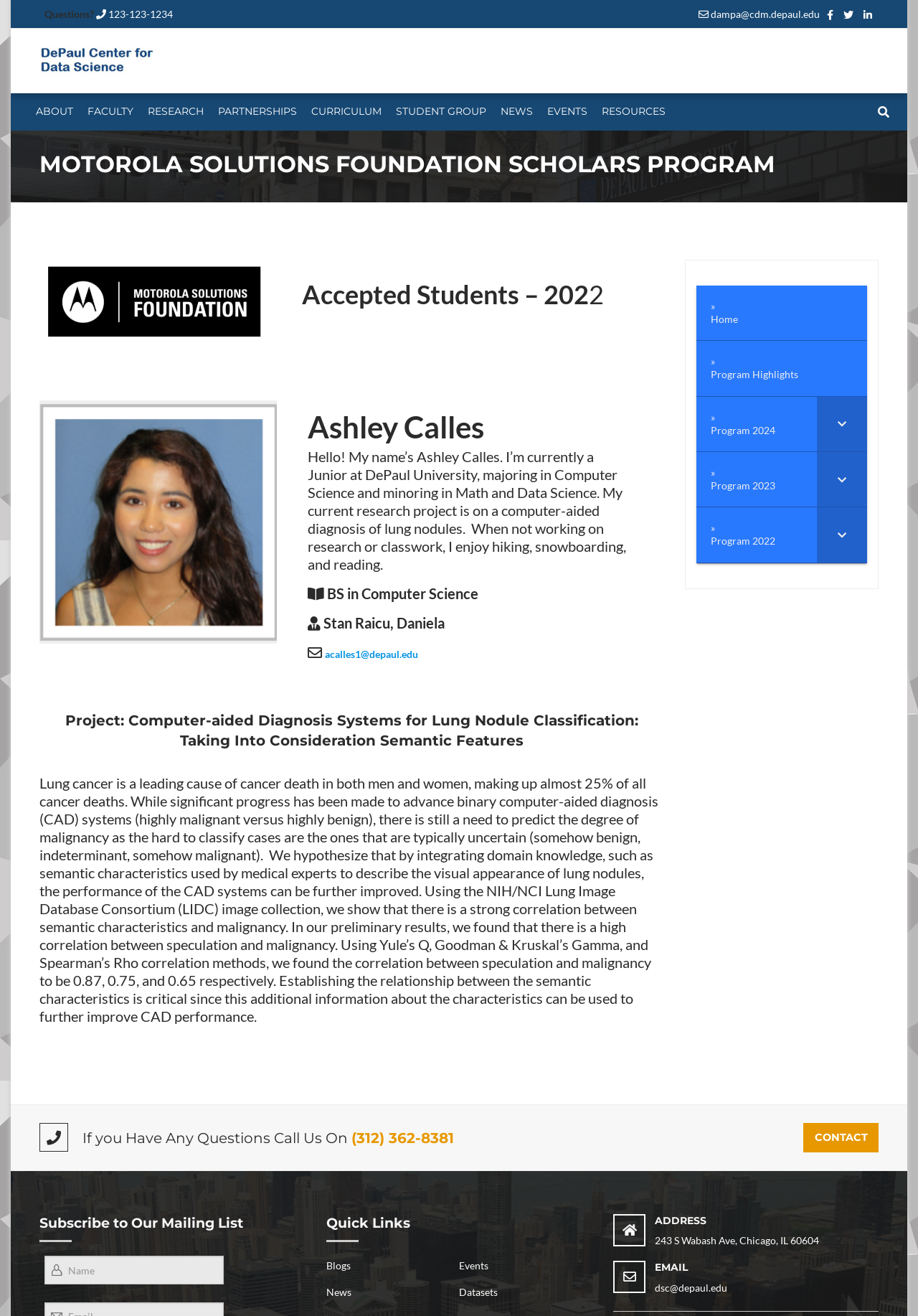Locate the bounding box coordinates of the clickable region to complete the following instruction: "Subscribe to the mailing list."

[0.048, 0.954, 0.244, 0.976]